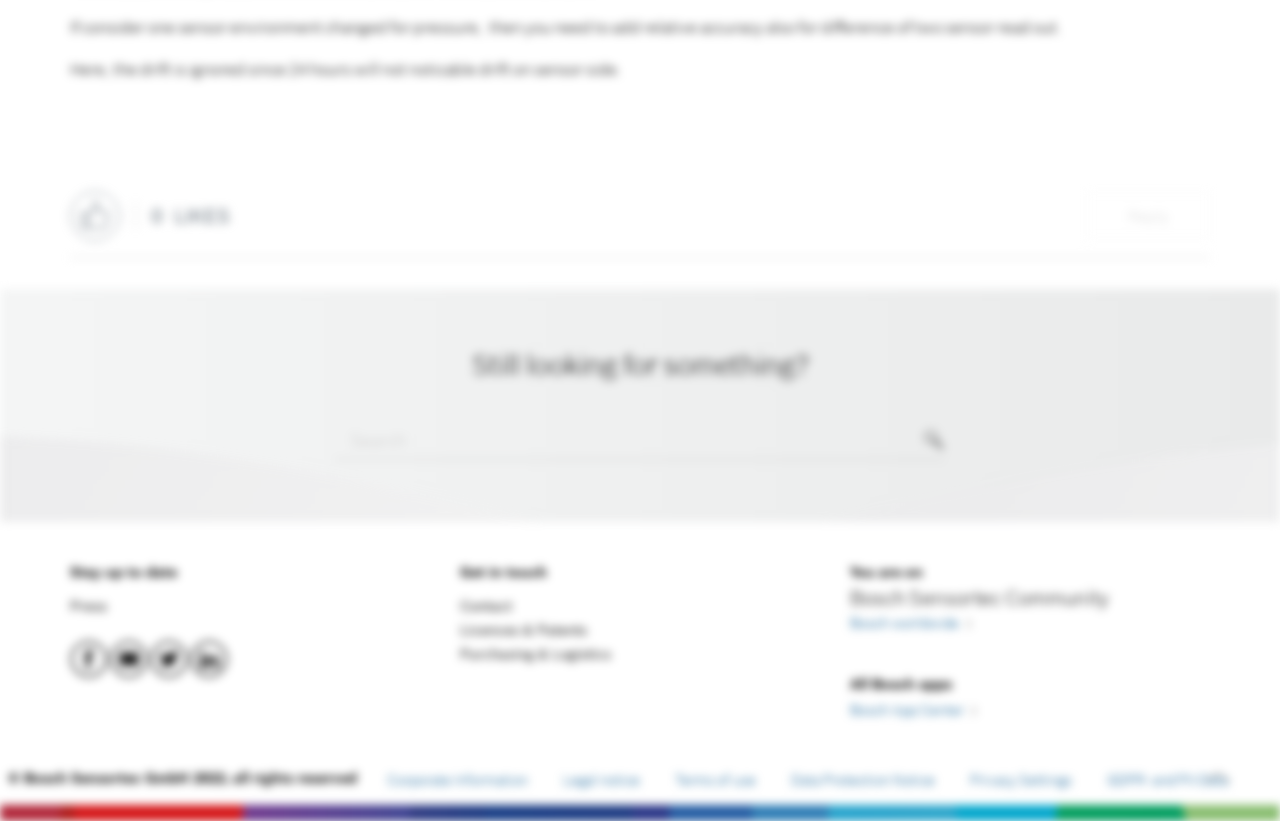Give a one-word or short phrase answer to the question: 
How many links are there in the 'Get in touch' section?

3